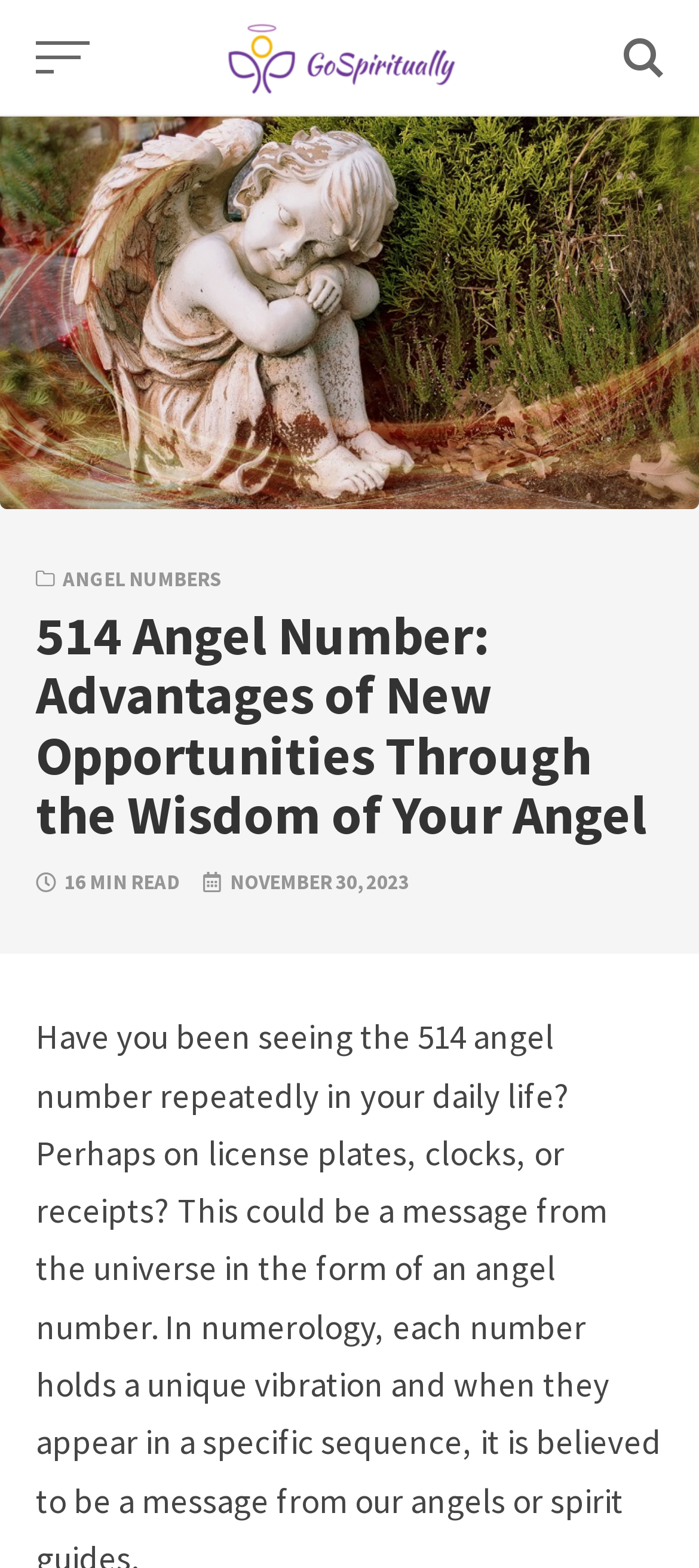Please provide a brief answer to the question using only one word or phrase: 
Is there a button to skip content?

Yes